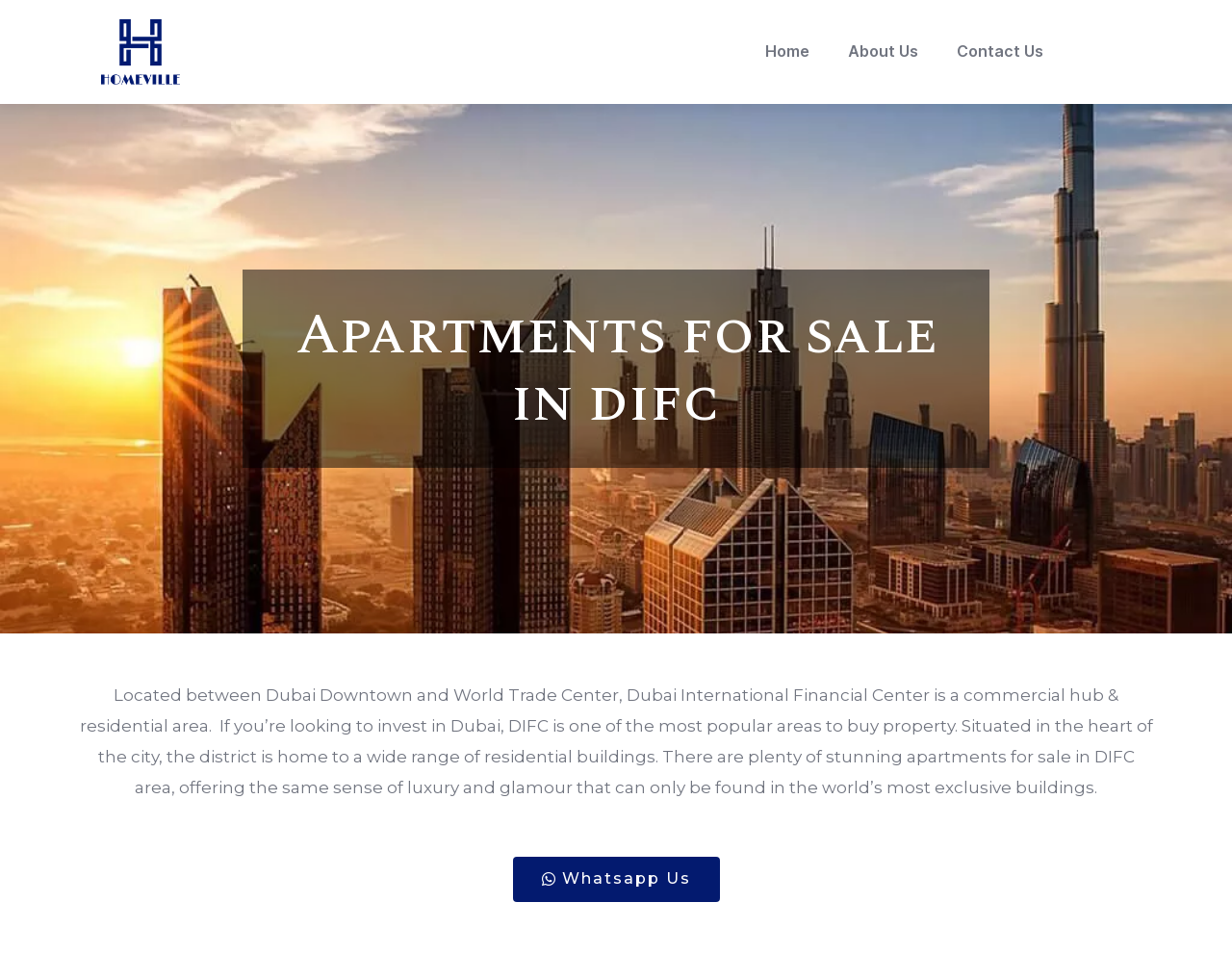What is the purpose of the Home link?
Could you give a comprehensive explanation in response to this question?

There are two 'Home' links on the webpage, one at the top and one at the bottom, which suggests that they are navigation links to take the user back to the homepage, allowing easy navigation within the website.